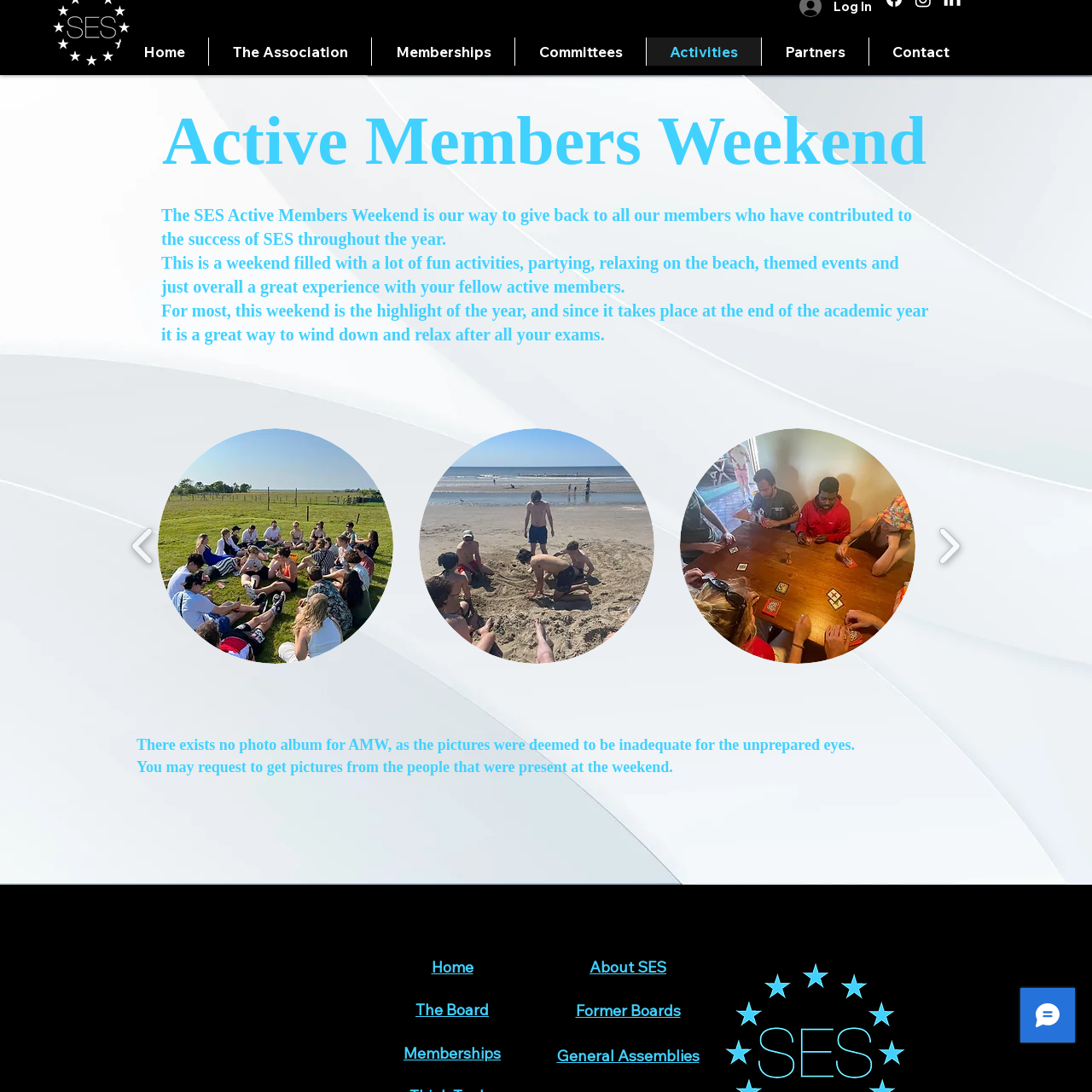Describe in detail the visual elements within the red-lined box.

This image features a stylized icon representing a video play button. The design combines a circular shape with a prominent right-facing triangular play symbol, commonly associated with media playback functionalities. This icon is likely used to indicate an interactive element related to video content or a slideshow, enhancing user engagement within a website. Its sleek and modern aesthetic contributes to the overall visual appeal, making it suitable for digital presentations and multimedia interfaces.